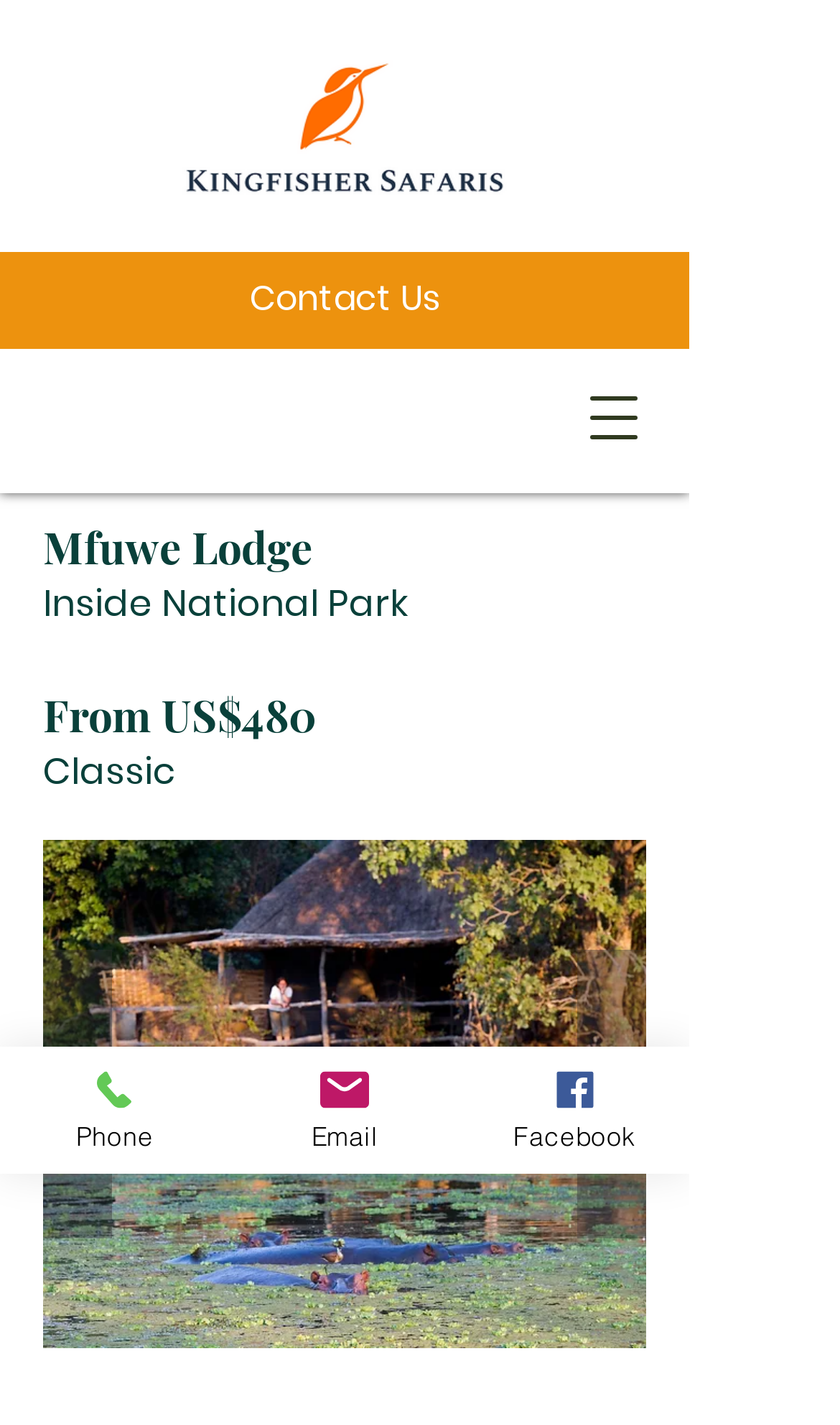Given the description of the UI element: "Contact Us", predict the bounding box coordinates in the form of [left, top, right, bottom], with each value being a float between 0 and 1.

[0.0, 0.177, 0.821, 0.245]